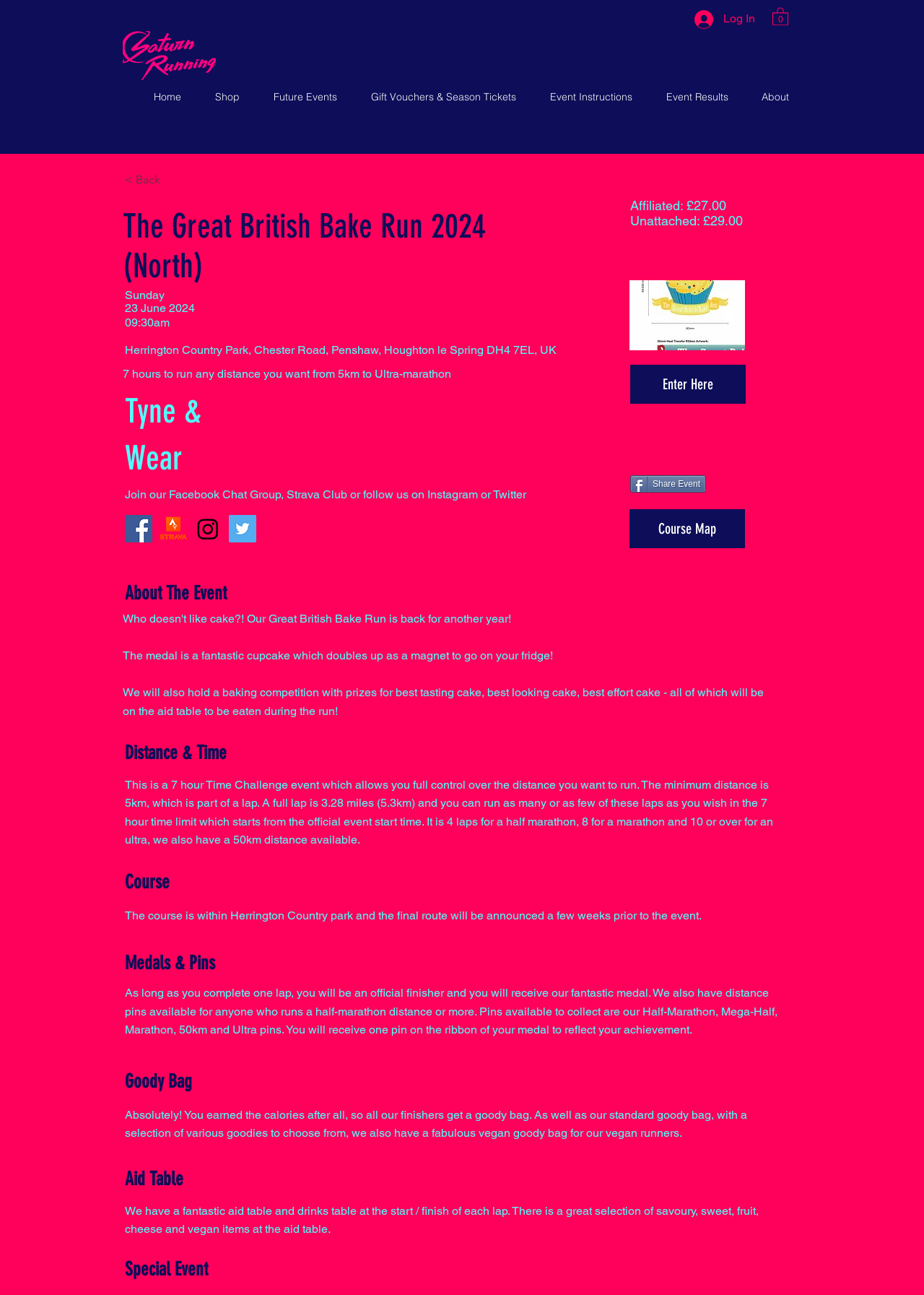What is the theme of the event medal?
Using the visual information, answer the question in a single word or phrase.

Cupcake